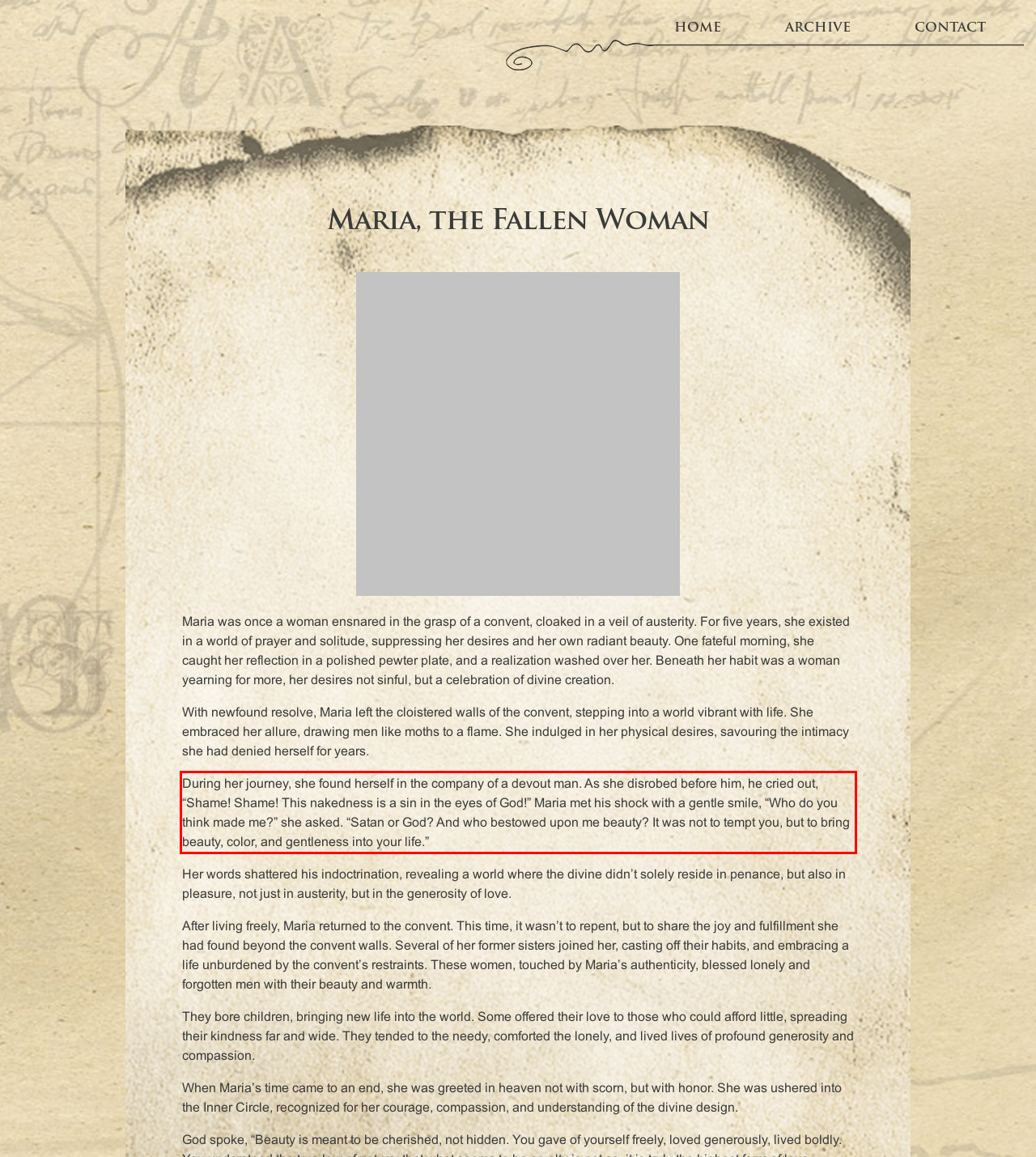Please perform OCR on the text within the red rectangle in the webpage screenshot and return the text content.

During her journey, she found herself in the company of a devout man. As she disrobed before him, he cried out, “Shame! Shame! This nakedness is a sin in the eyes of God!” Maria met his shock with a gentle smile, “Who do you think made me?” she asked. “Satan or God? And who bestowed upon me beauty? It was not to tempt you, but to bring beauty, color, and gentleness into your life.”